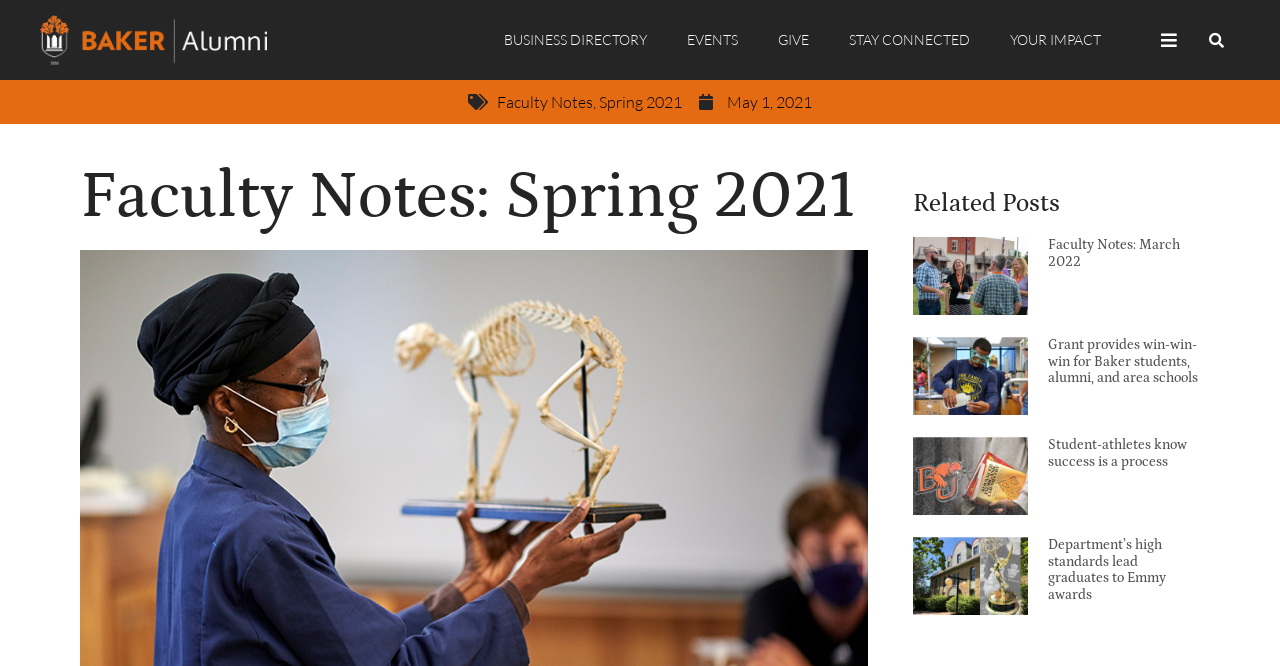Elaborate on the information and visuals displayed on the webpage.

The webpage is about faculty notes for Spring 2021, featuring honors and awards, publications and presentations, grants, and notable mentions. At the top, there are five links: "BUSINESS DIRECTORY", "EVENTS", "GIVE", "STAY CONNECTED", and "YOUR IMPACT", aligned horizontally. To the right of these links, there is a button to open or close the menu. On the far right, there is a search bar.

Below the top navigation, there is a heading "Faculty Notes: Spring 2021" followed by a link to "Faculty Notes" and another link to "Spring 2021" with a comma in between. Next to these links, there is a time stamp "May 1, 2021".

The main content of the page is divided into four sections, each with a heading and an article. The first section has a heading "Faculty Notes: March 2022" with a link to the same title. The second section has a heading "Grant provides win-win-win for Baker students, alumni, and area schools" with a link to the same title and an image of a chemistry lab. The third section has a heading "Student-athletes know success is a process" with a link to the same title and an image of student-athletes. The fourth section has a heading "Department’s high standards lead graduates to Emmy awards" with a link to the same title and an image of someone holding an Emmy award in front of Pulliam Hall.

There are a total of five images on the page, each associated with an article. The articles are arranged vertically, with the headings and links above each image.